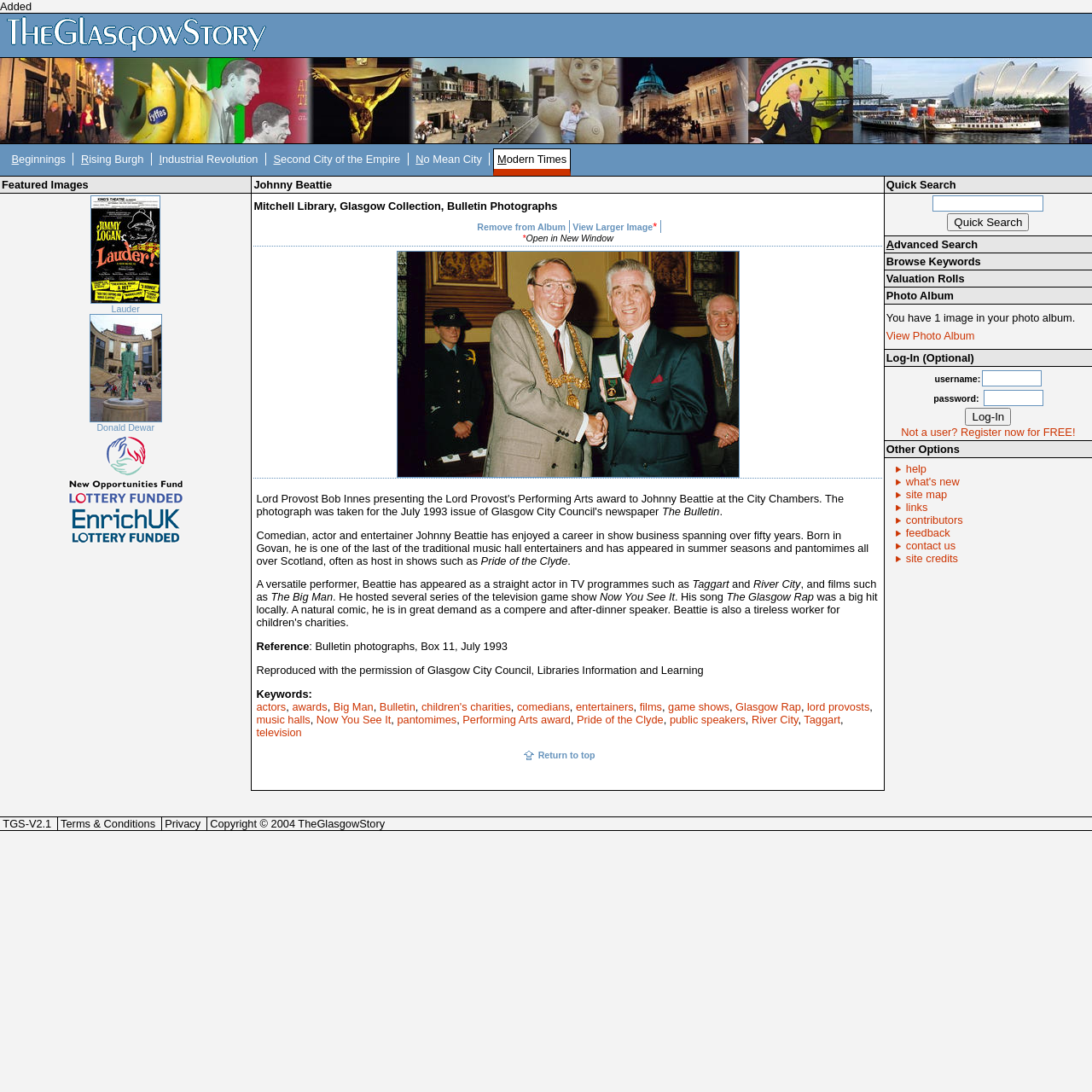What is the name of the comedian described on this page?
Based on the visual content, answer with a single word or a brief phrase.

Johnny Beattie